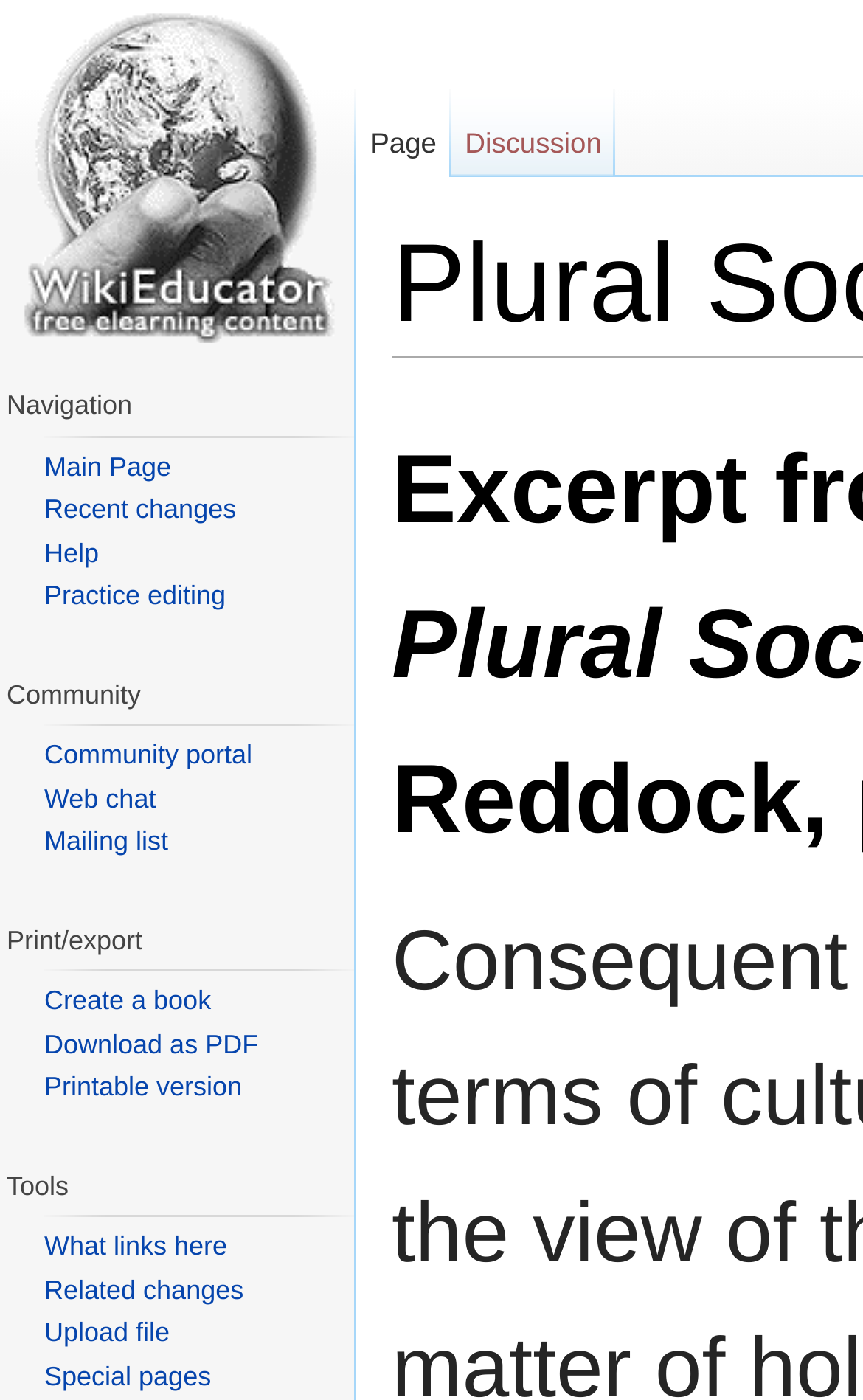Please identify the coordinates of the bounding box for the clickable region that will accomplish this instruction: "Jump to navigation".

[0.602, 0.256, 0.765, 0.281]